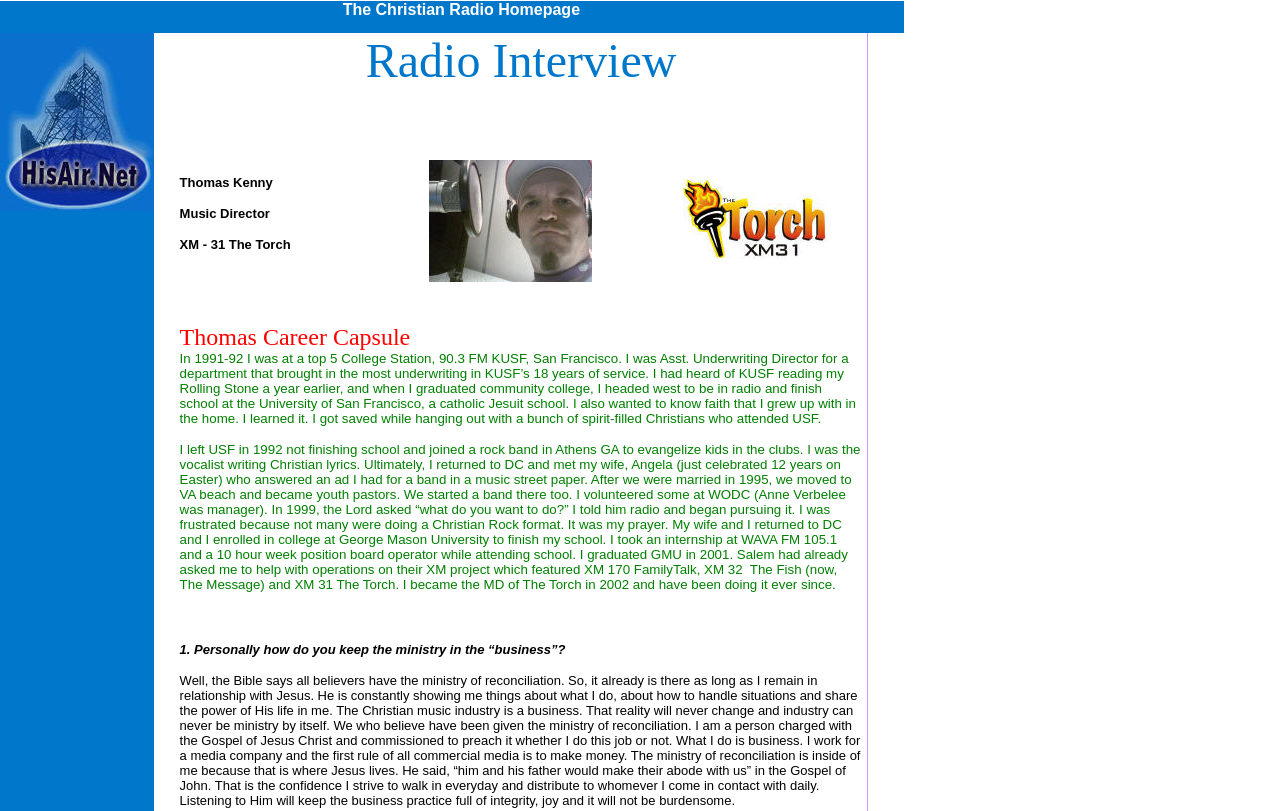Please give a short response to the question using one word or a phrase:
What type of content is presented on this webpage?

Images and text